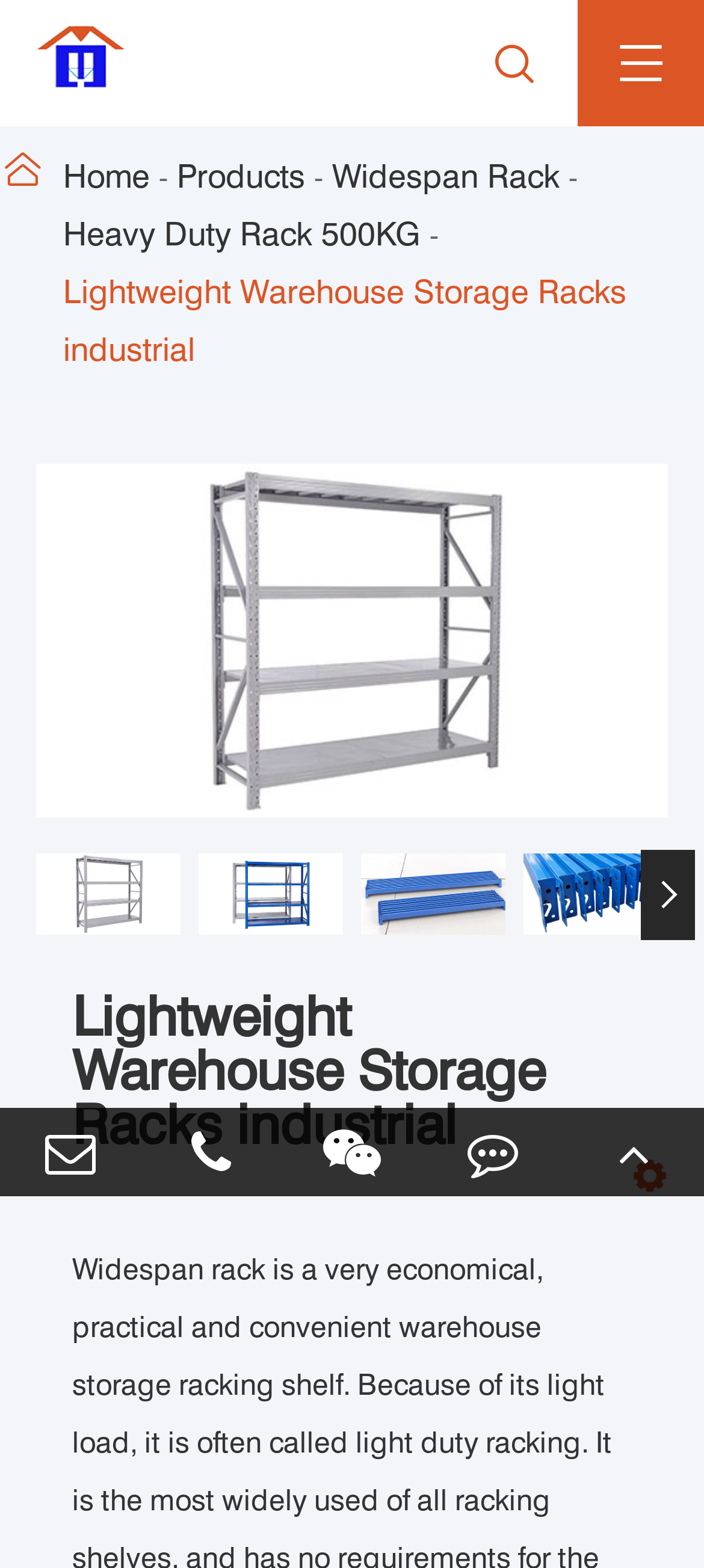Provide the bounding box coordinates for the specified HTML element described in this description: "parent_node: ". The coordinates should be four float numbers ranging from 0 to 1, in the format [left, top, right, bottom].

[0.026, 0.0, 0.205, 0.081]